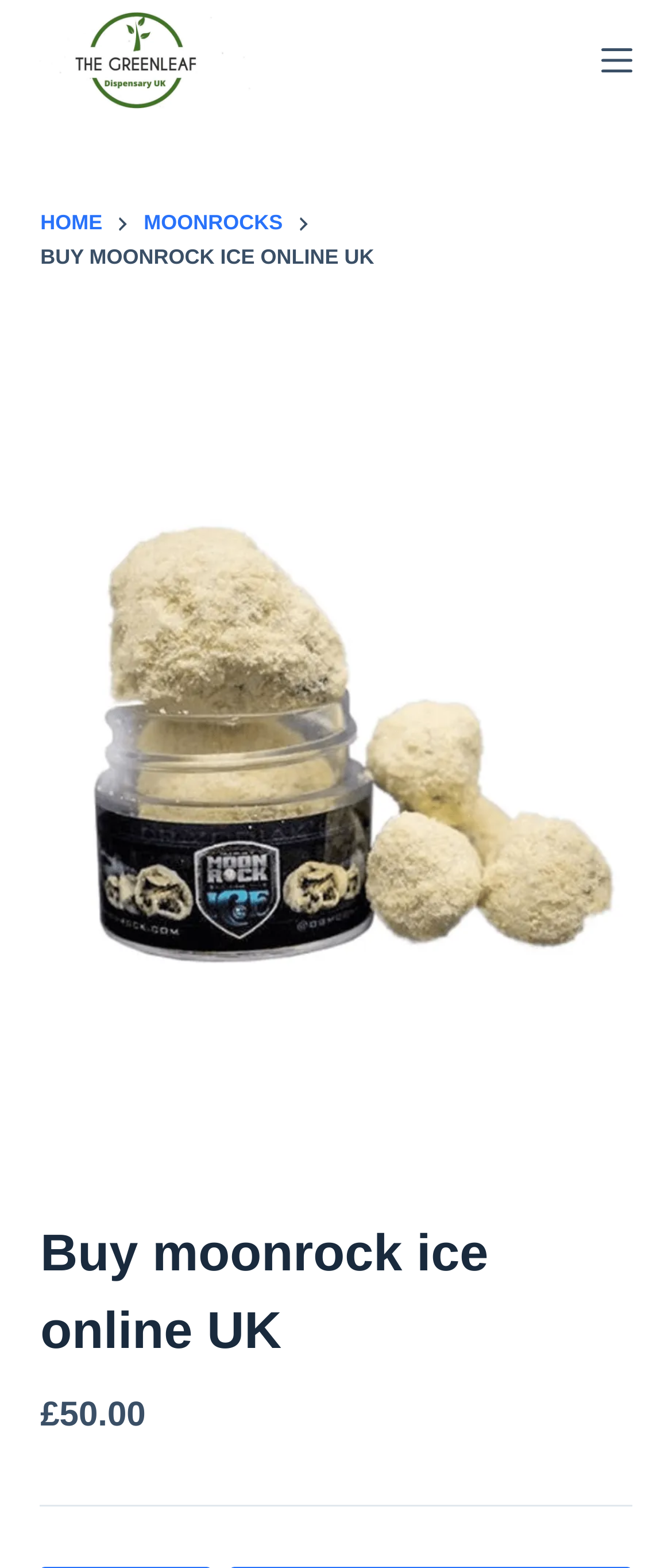Construct a comprehensive description capturing every detail on the webpage.

The webpage appears to be an e-commerce site, specifically a dispensary, with a focus on selling moonrock ice online in the UK. At the top-left corner, there is a link to skip to the content. Next to it, there is a logo of "GREENLEAF DISPENSARY UK" which is also a link. On the top-right corner, there is a menu button.

When the menu button is clicked, a dropdown menu appears with a header section containing links to "HOME" and "MOONROCKS". Below the header, there is a prominent heading "BUY MOONROCK ICE ONLINE UK" and a large image that takes up most of the width of the page, with a description that matches the meta description.

Below the image, there is a heading "Buy moonrock ice online UK" and a price section displaying "£50.00". The overall layout suggests that the webpage is focused on selling a specific product, moonrock ice, and provides easy navigation to other related products or sections of the site.